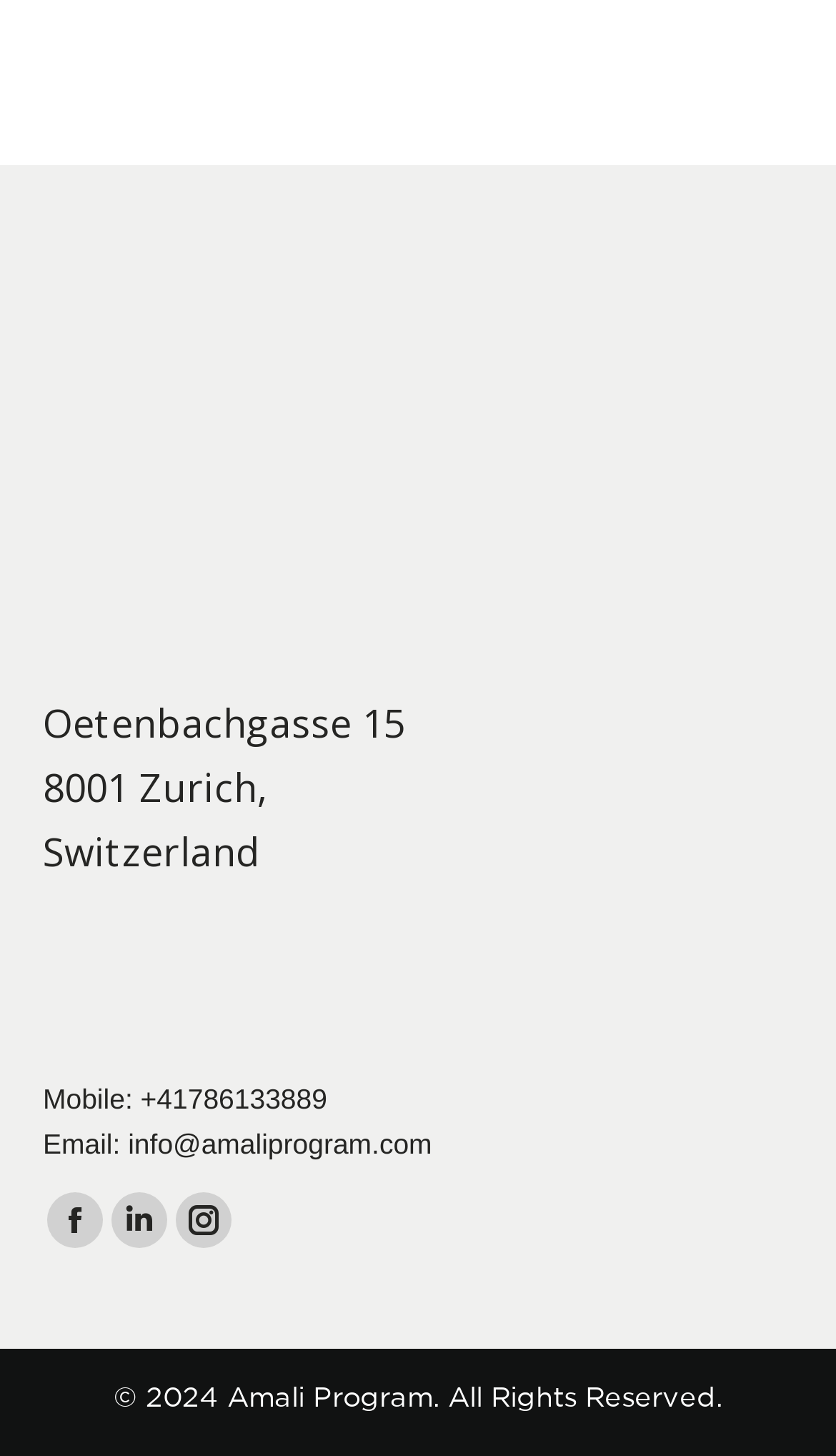What is the email address of Amali Program?
Please provide a single word or phrase as your answer based on the image.

info@amaliprogram.com